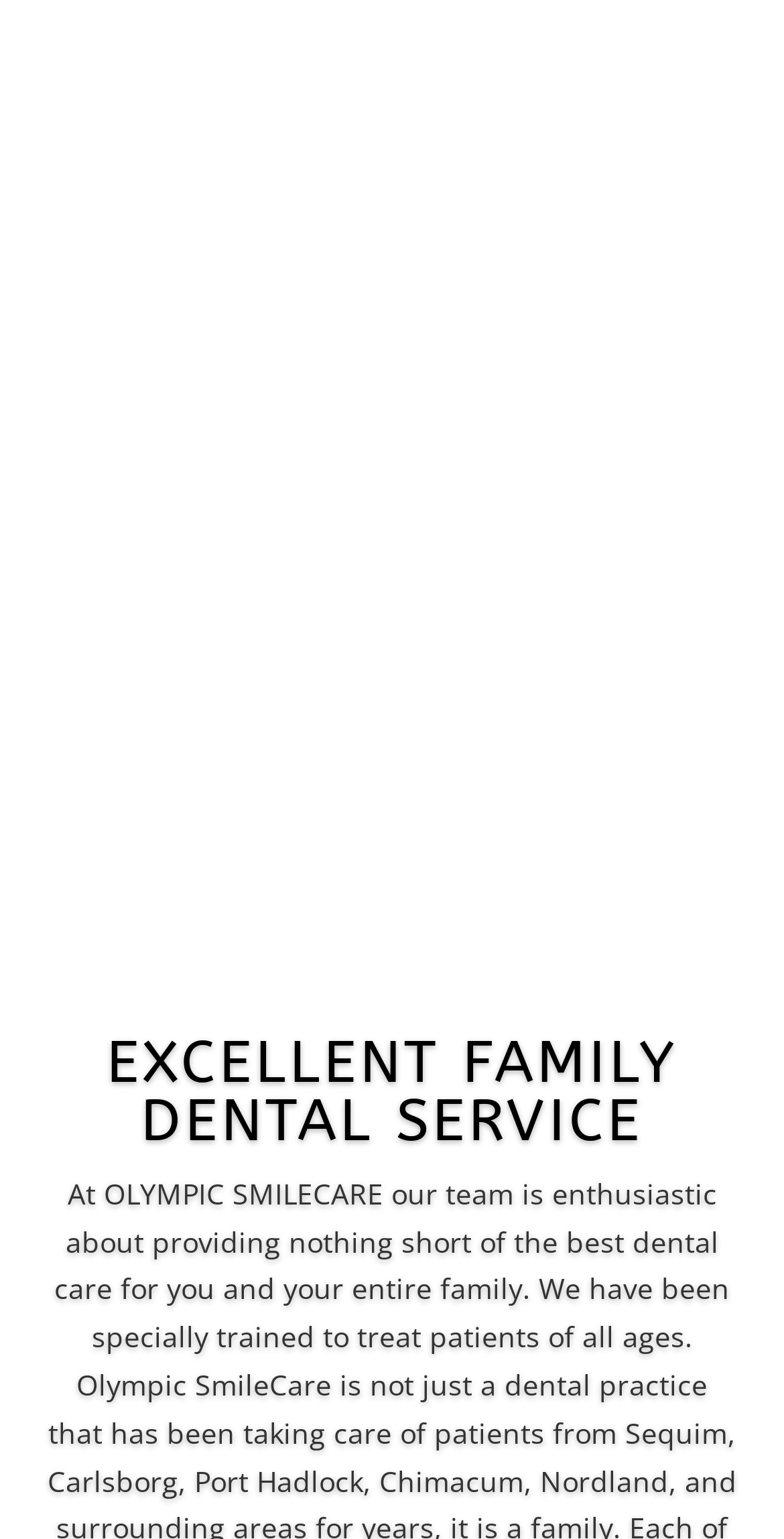Please respond to the question using a single word or phrase:
How many navigation links are there below the heading?

5